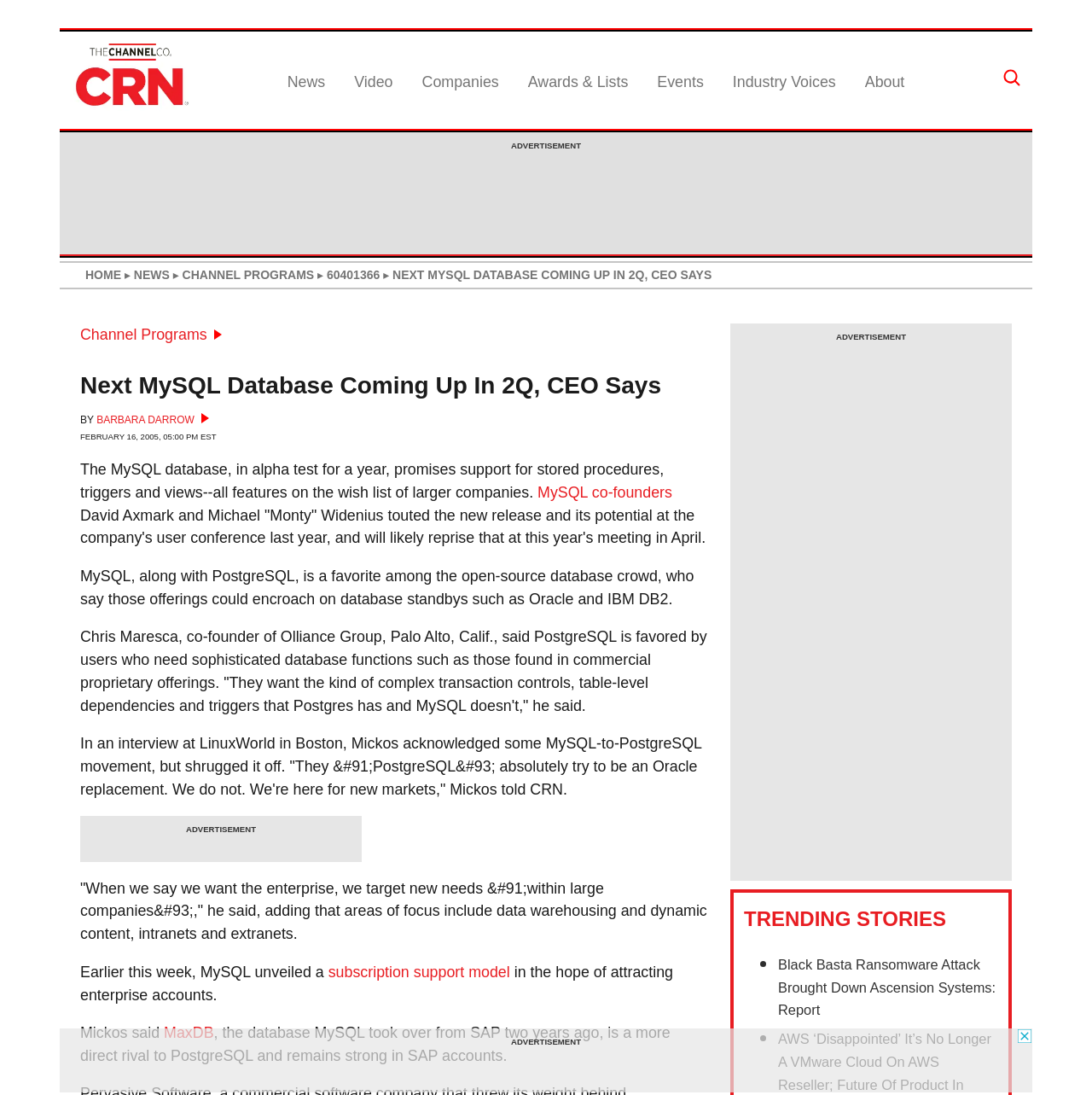Find the bounding box coordinates for the element that must be clicked to complete the instruction: "View channel programs". The coordinates should be four float numbers between 0 and 1, indicated as [left, top, right, bottom].

[0.073, 0.298, 0.203, 0.313]